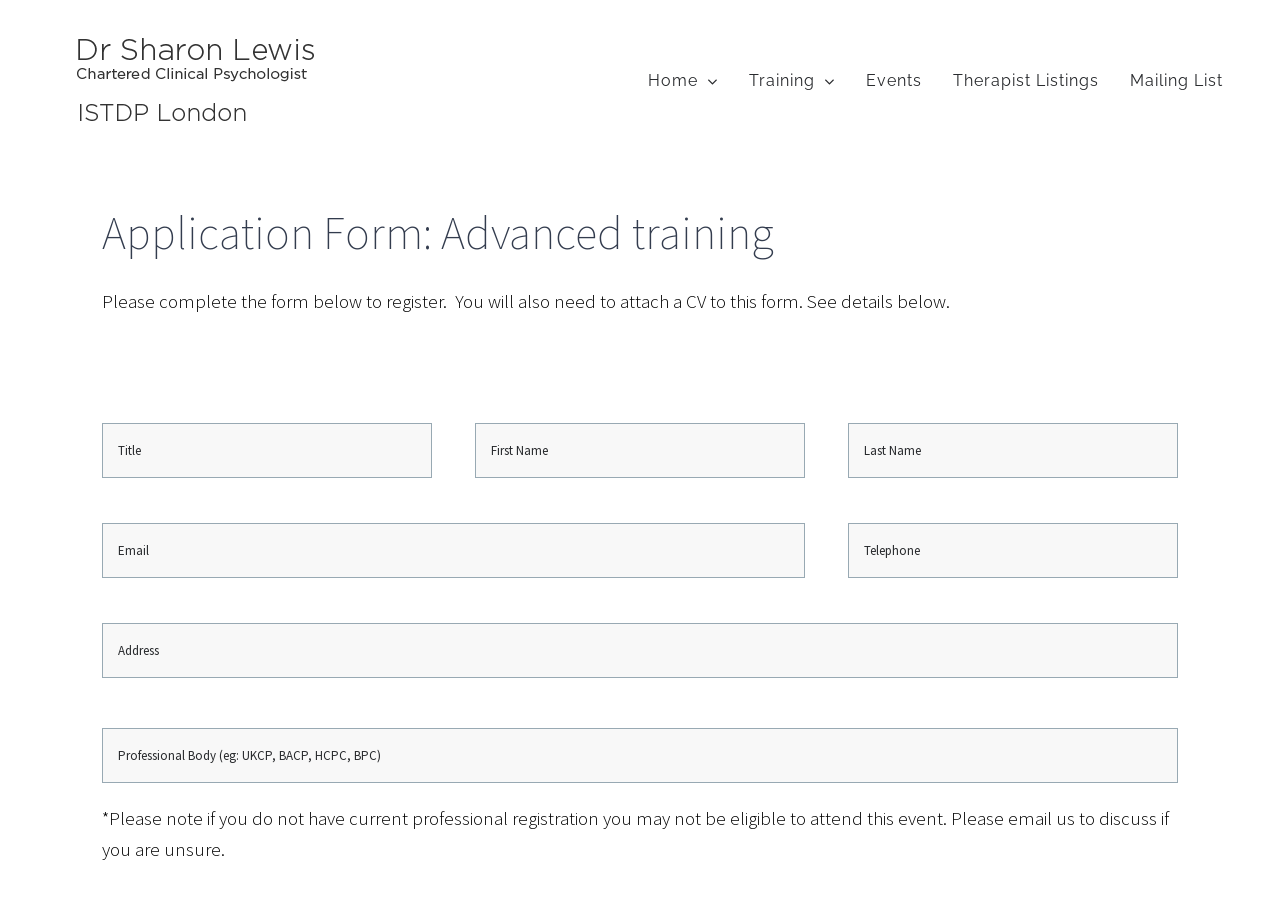What is the logo at the top left corner of the webpage?
Offer a detailed and exhaustive answer to the question.

The logo is located at the top left corner of the webpage, and it is an image with the text 'ISTDP London | Dr Sharon Lewis'.